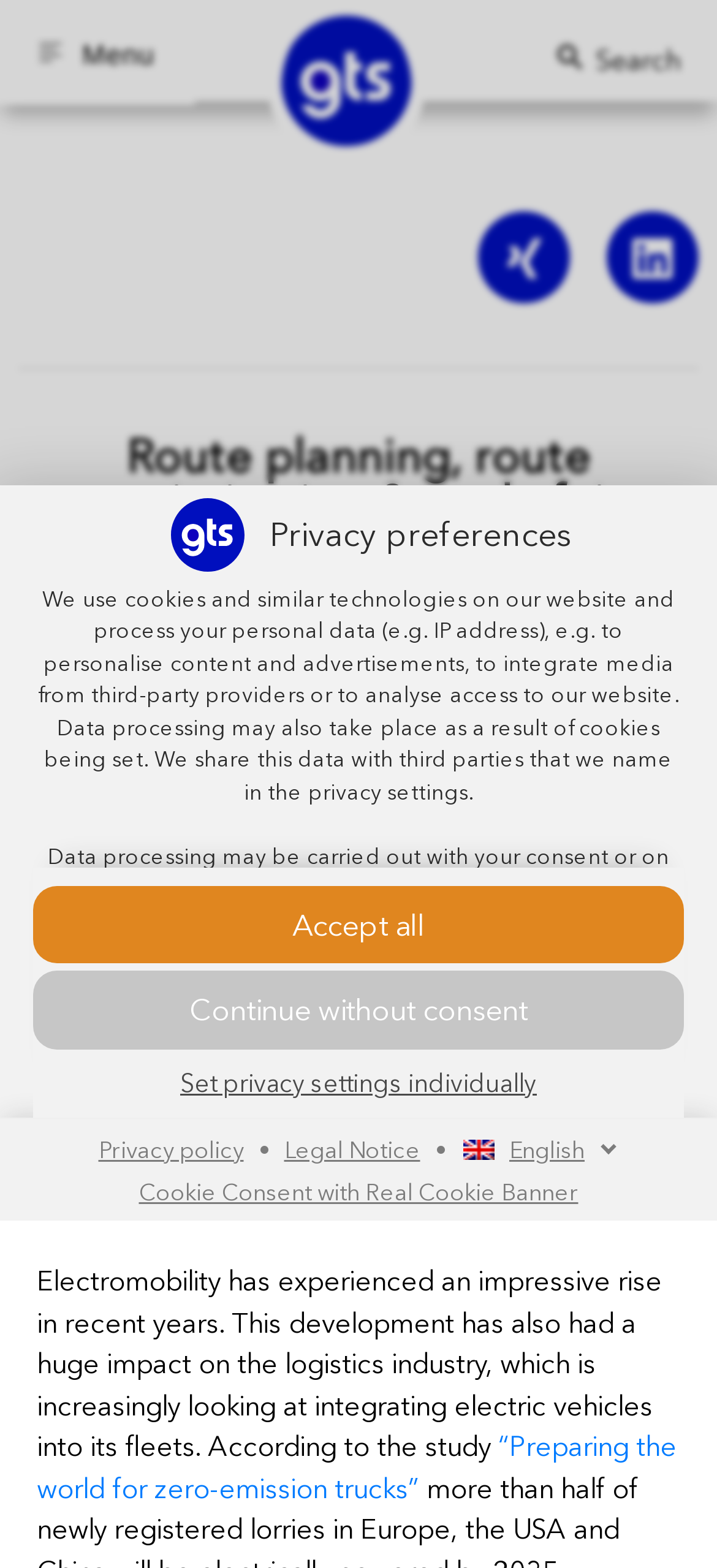Pinpoint the bounding box coordinates of the clickable element to carry out the following instruction: "View legal notice."

[0.383, 0.724, 0.599, 0.742]